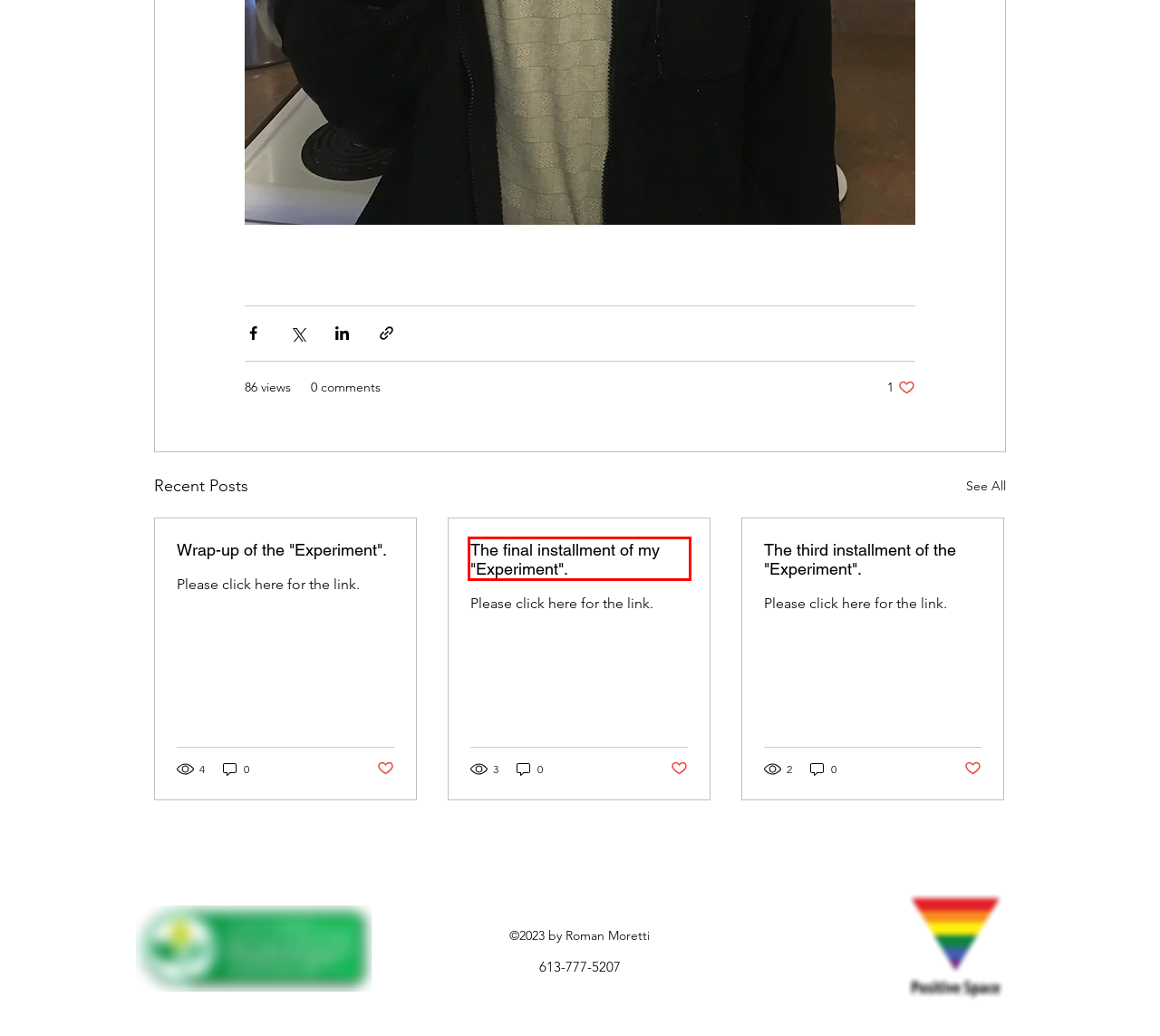Examine the screenshot of a webpage featuring a red bounding box and identify the best matching webpage description for the new page that results from clicking the element within the box. Here are the options:
A. #lifestylemedicine
B. The final installment of my "Experiment".
C. The third installment of the "Experiment".
D. #olderadults
E. Conditions Helped | Roman Moretti
F. Contact Me | Roman Moretti
G. Wrap-up of the "Experiment".
H. Resources | Roman Moretti

B